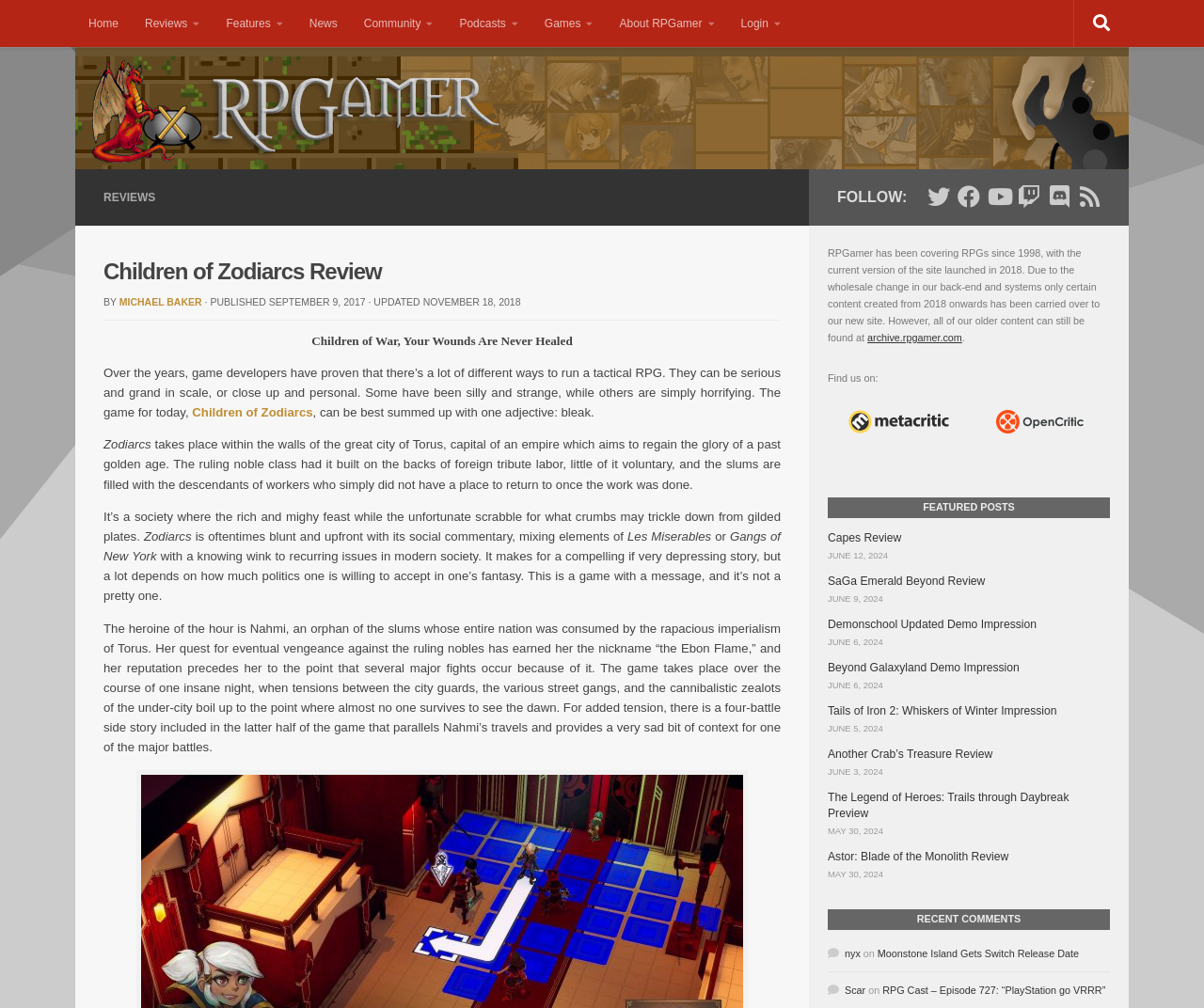What is the name of the author of the review?
From the image, respond with a single word or phrase.

MICHAEL BAKER